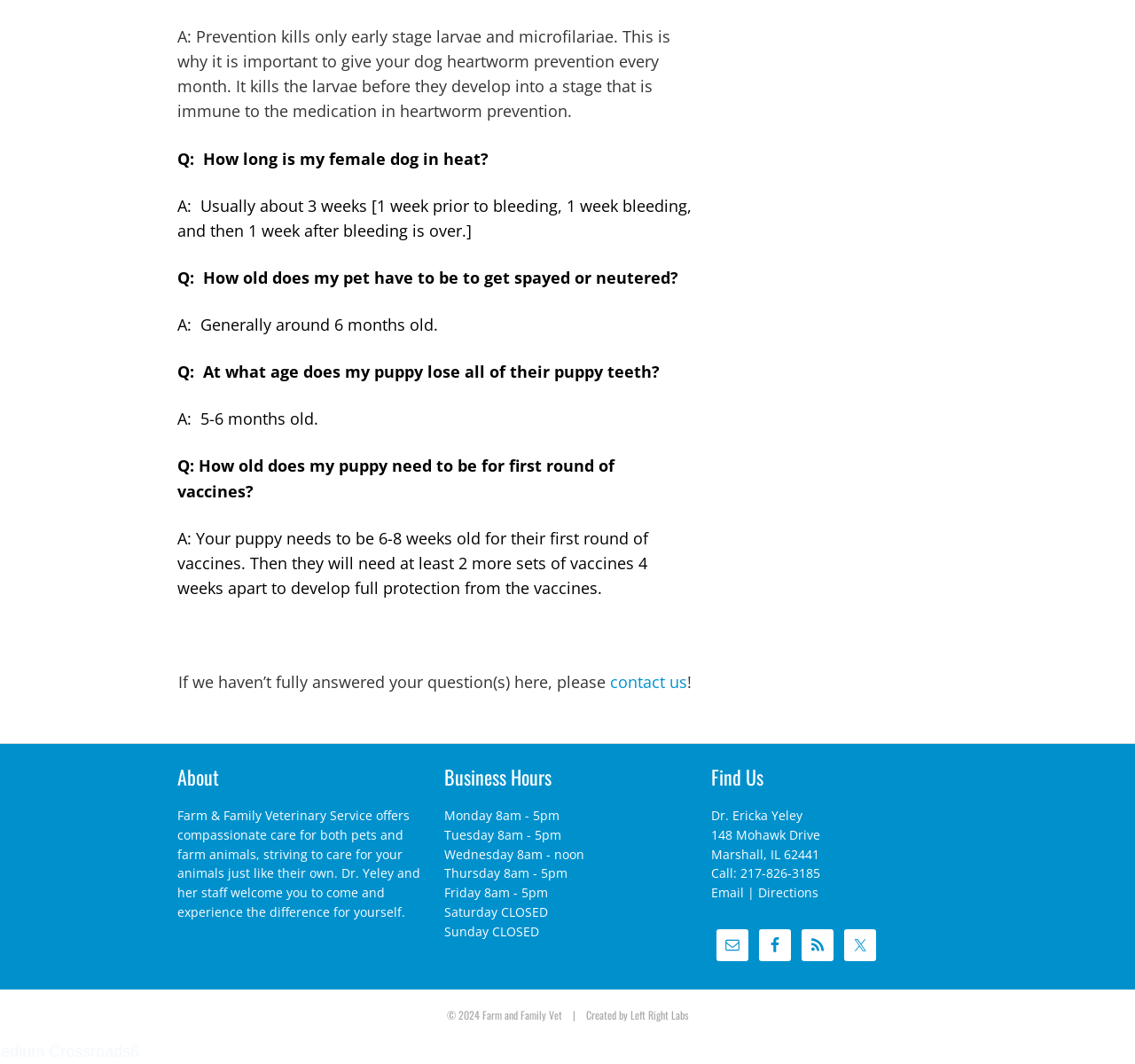From the element description: "contact us", extract the bounding box coordinates of the UI element. The coordinates should be expressed as four float numbers between 0 and 1, in the order [left, top, right, bottom].

[0.537, 0.631, 0.605, 0.651]